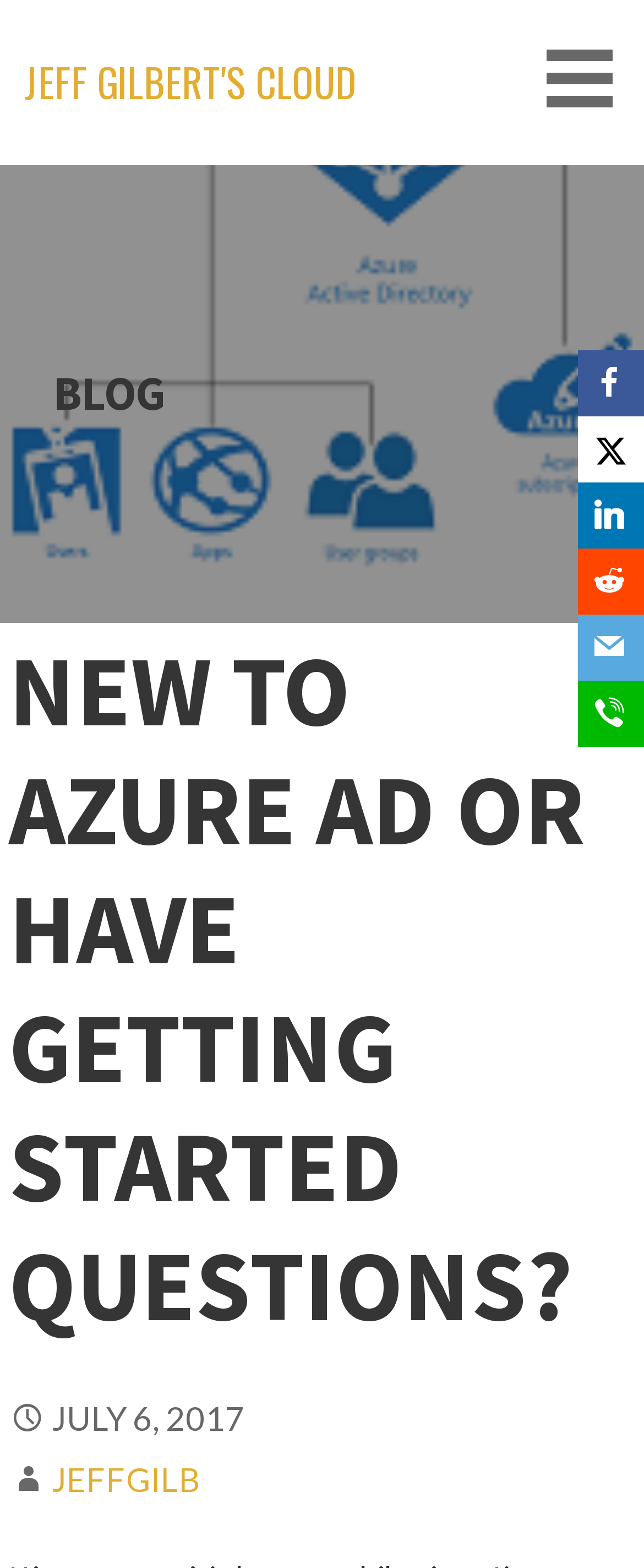From the webpage screenshot, identify the region described by Jeff Gilbert's Cloud. Provide the bounding box coordinates as (top-left x, top-left y, bottom-right x, bottom-right y), with each value being a floating point number between 0 and 1.

[0.038, 0.033, 0.554, 0.071]